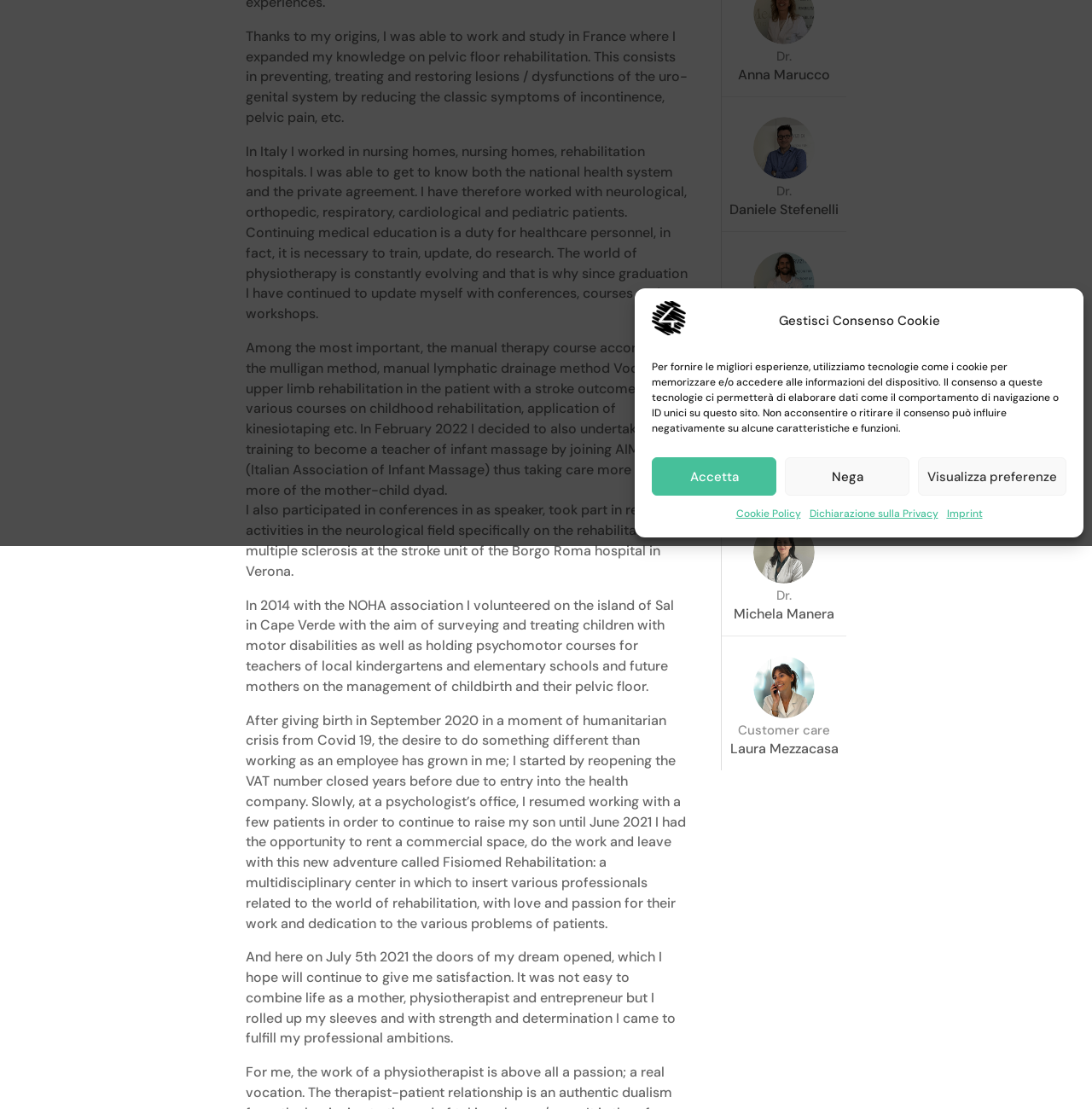Find the bounding box coordinates corresponding to the UI element with the description: "Cookie Policy". The coordinates should be formatted as [left, top, right, bottom], with values as floats between 0 and 1.

[0.674, 0.455, 0.733, 0.473]